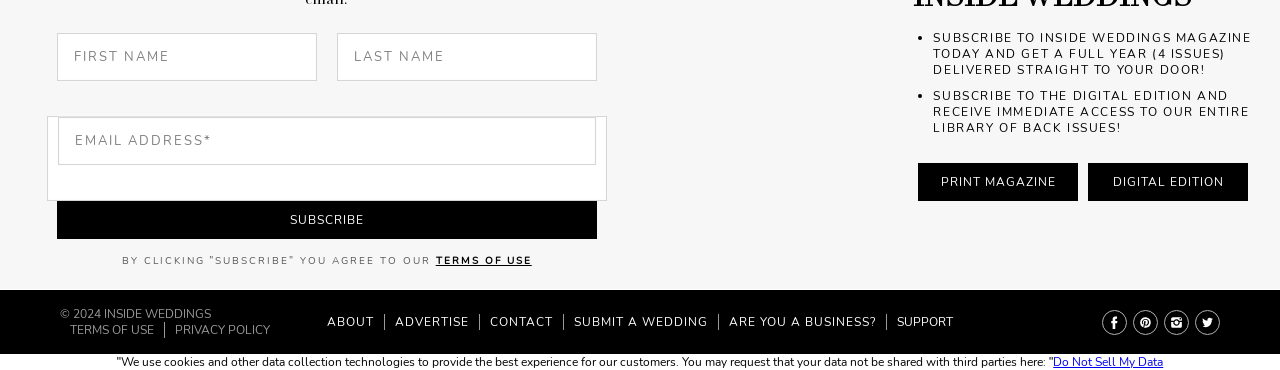Respond with a single word or phrase to the following question:
What is the purpose of the 'SUBSCRIBE' button?

To subscribe to Inside Weddings magazine